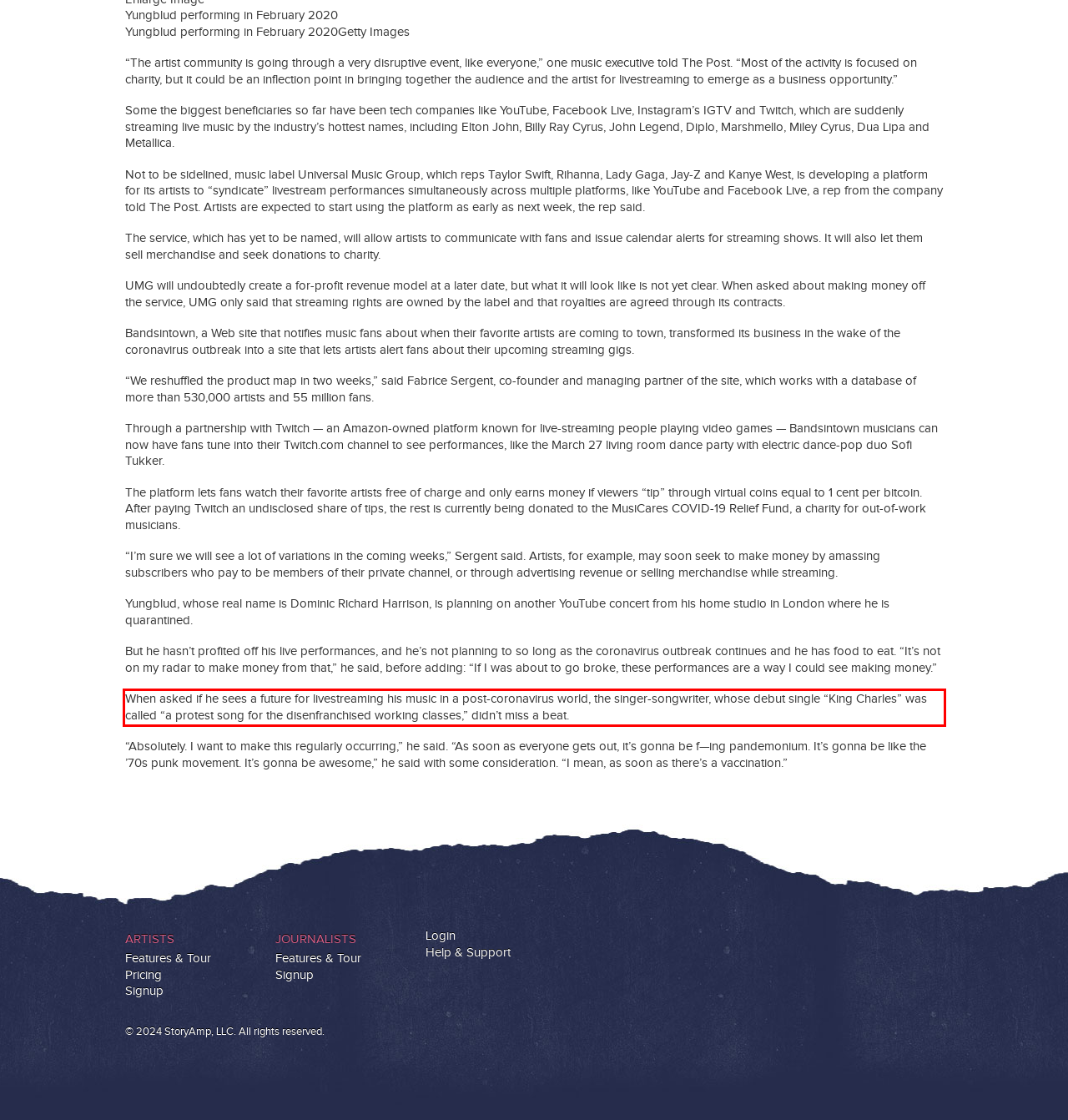Please extract the text content within the red bounding box on the webpage screenshot using OCR.

When asked if he sees a future for livestreaming his music in a post-coronavirus world, the singer-songwriter, whose debut single “King Charles” was called “a protest song for the disenfranchised working classes,” didn’t miss a beat.